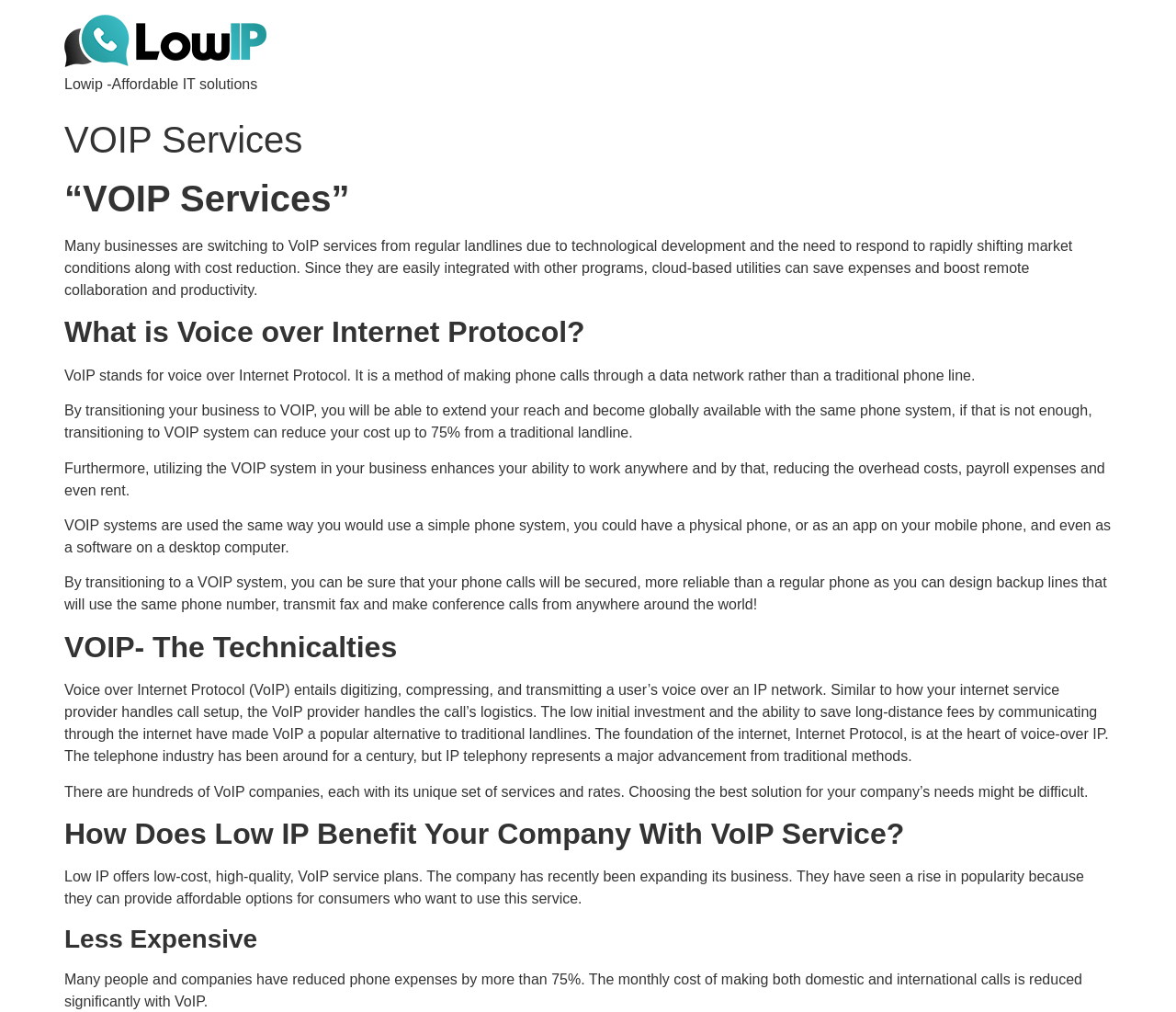What is the purpose of VOIP?
Based on the image, please offer an in-depth response to the question.

The purpose of VOIP is to make phone calls through a data network rather than a traditional phone line, which can extend a business's reach and make them globally available with the same phone system.